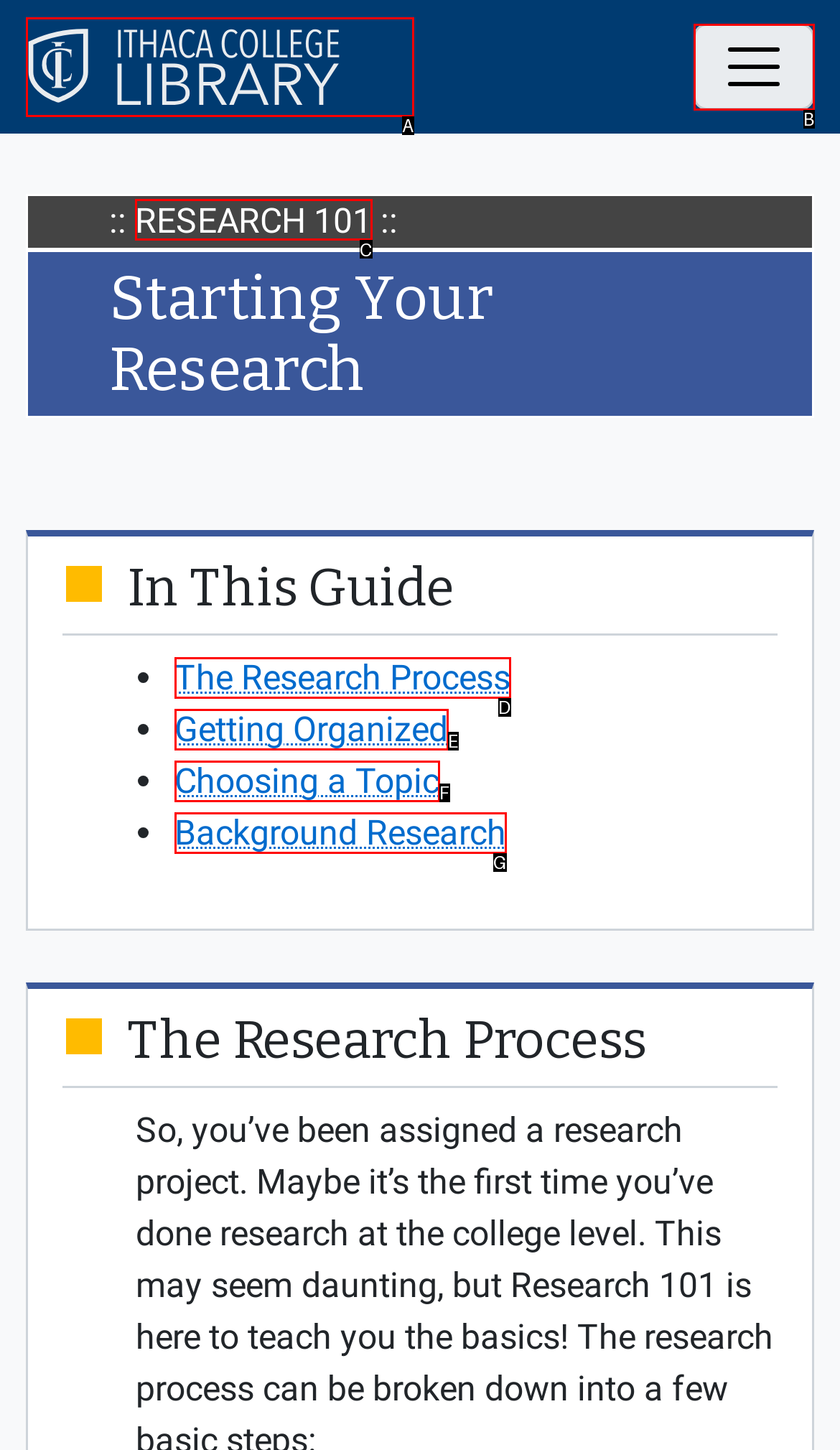Identify which HTML element matches the description: MENU
Provide your answer in the form of the letter of the correct option from the listed choices.

B